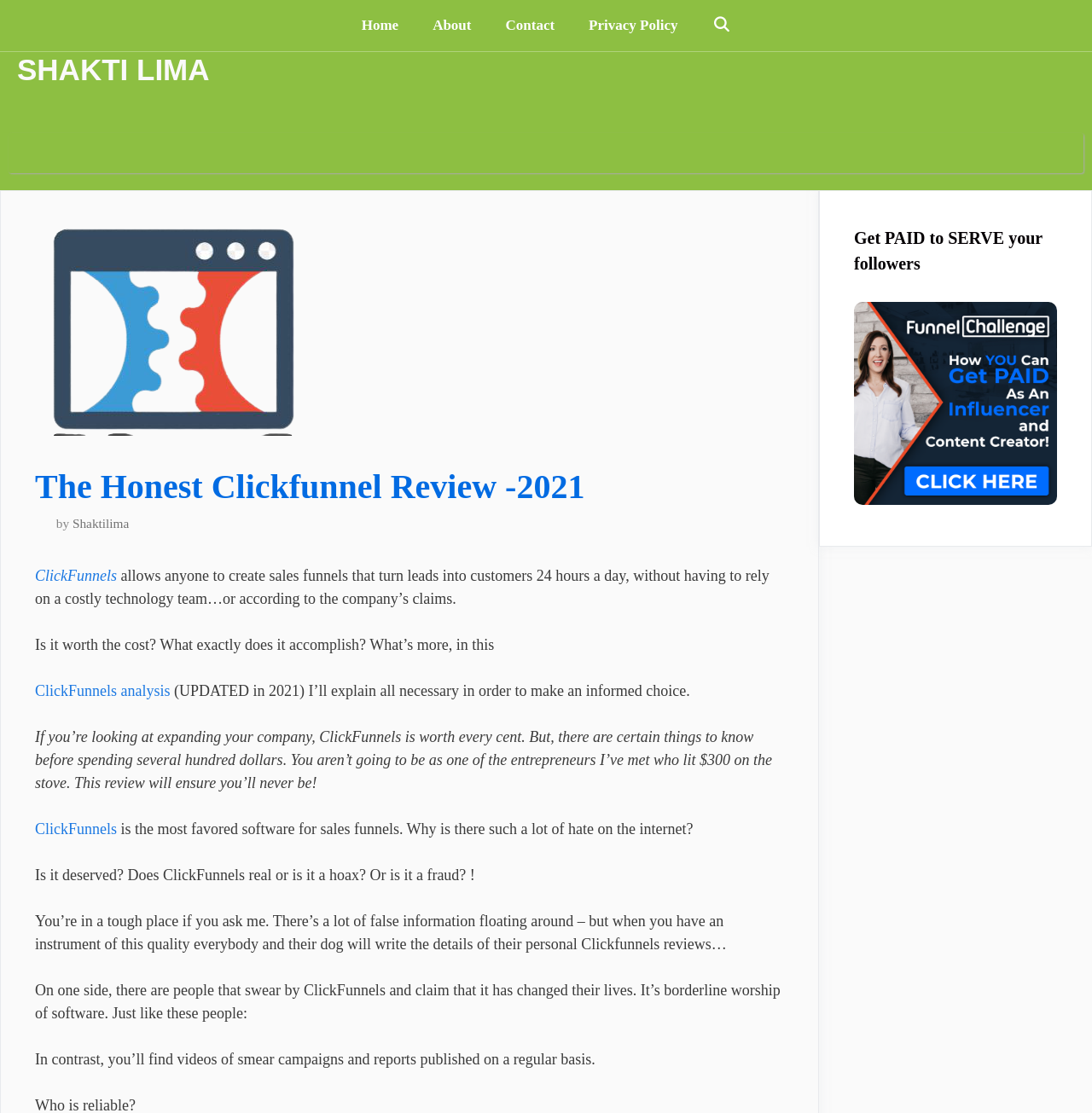Determine the bounding box coordinates for the region that must be clicked to execute the following instruction: "Learn more about ClickFunnels analysis".

[0.032, 0.613, 0.156, 0.628]